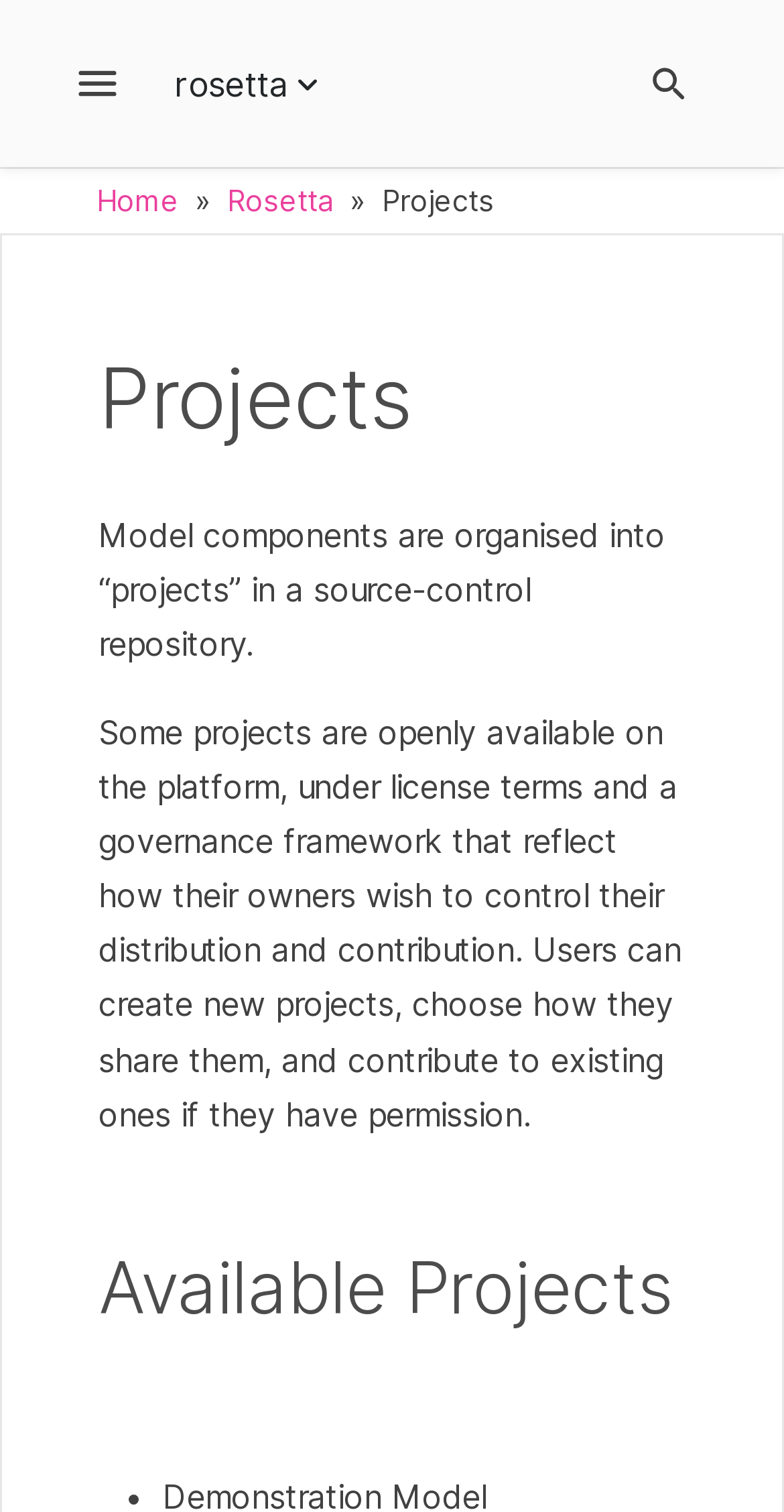Can you give a detailed response to the following question using the information from the image? What is the governance framework for openly available projects?

According to the webpage content, the governance framework for openly available projects on the Rosetta platform reflects the wishes of the project owners regarding distribution and contribution. This suggests that project owners have control over how their projects are shared and contributed to.